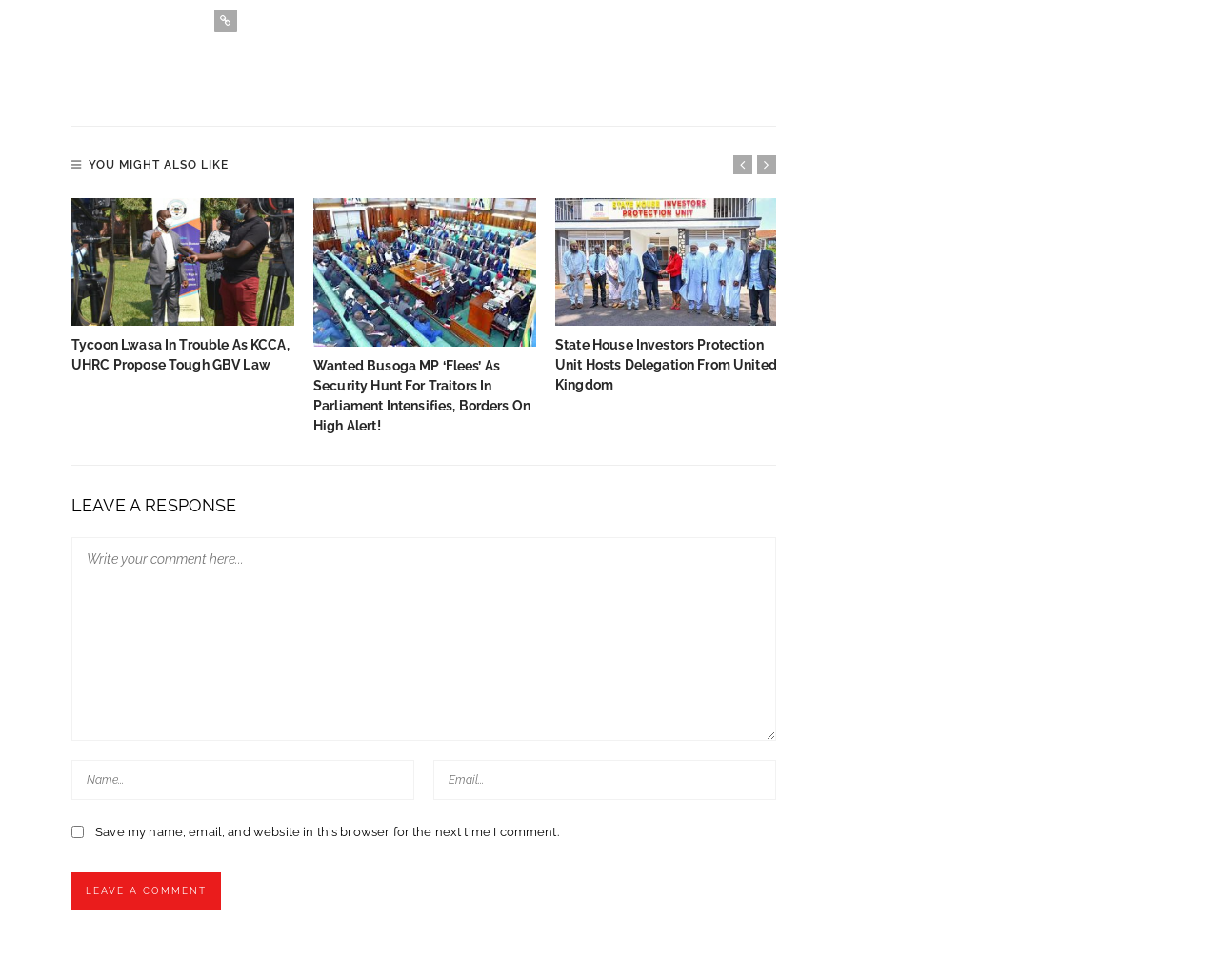Given the element description, predict the bounding box coordinates in the format (top-left x, top-left y, bottom-right x, bottom-right y). Make sure all values are between 0 and 1. Here is the element description: name="comment" placeholder="Write your comment here..."

[0.059, 0.548, 0.637, 0.756]